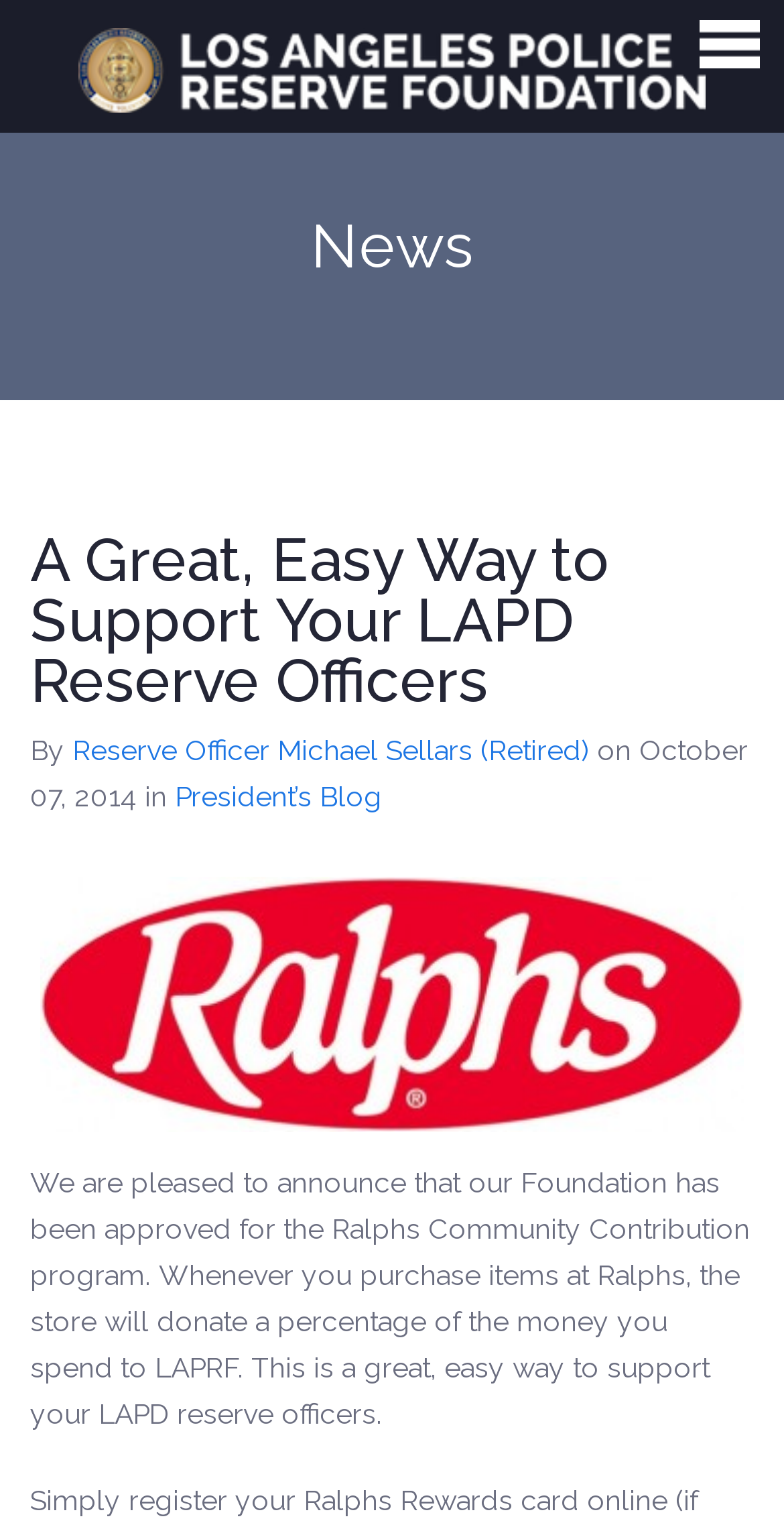Identify the bounding box coordinates of the clickable section necessary to follow the following instruction: "Open the menu". The coordinates should be presented as four float numbers from 0 to 1, i.e., [left, top, right, bottom].

[0.862, 0.0, 1.0, 0.058]